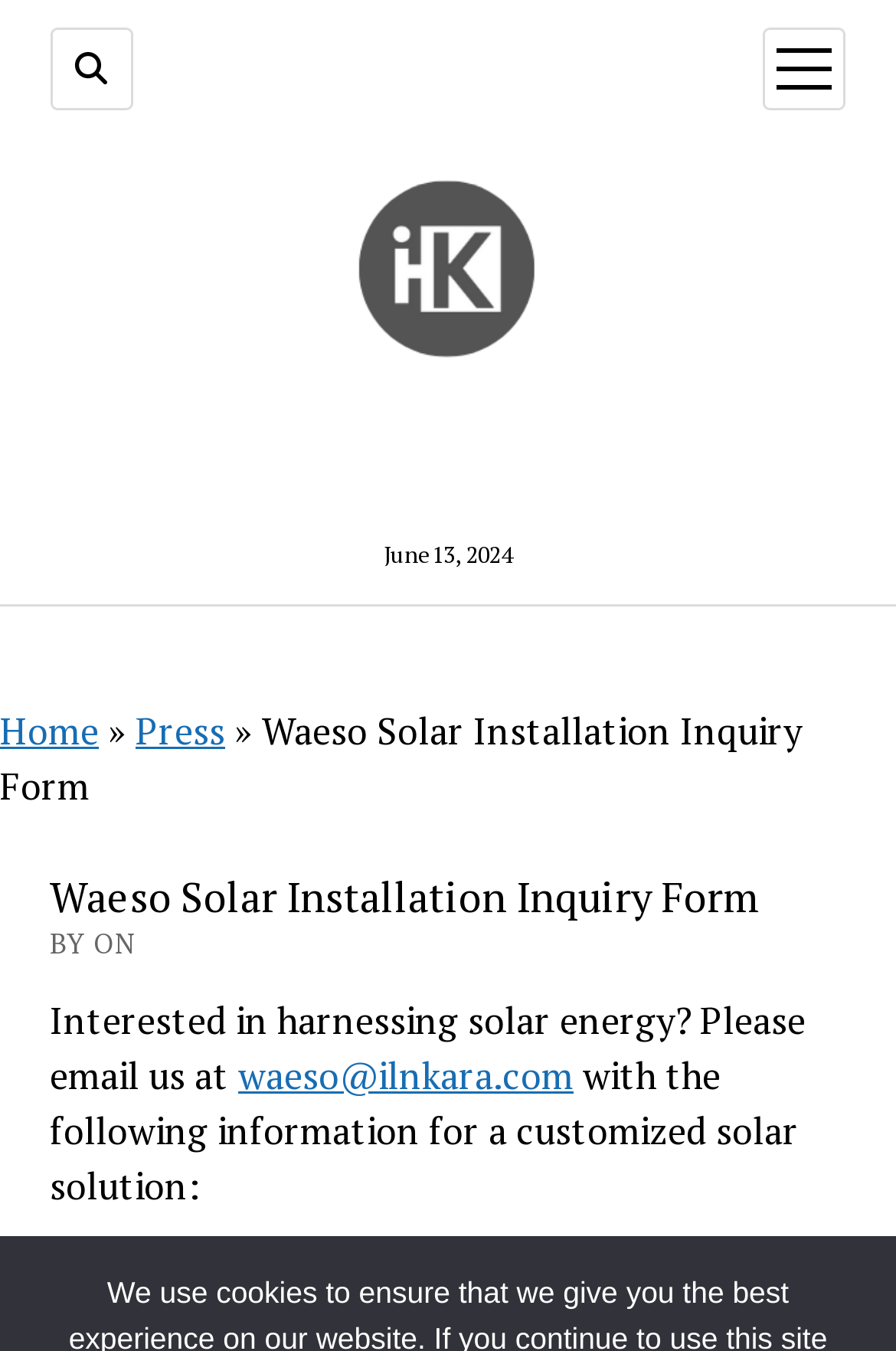Give a one-word or one-phrase response to the question:
What is the company or organization behind this webpage?

iK